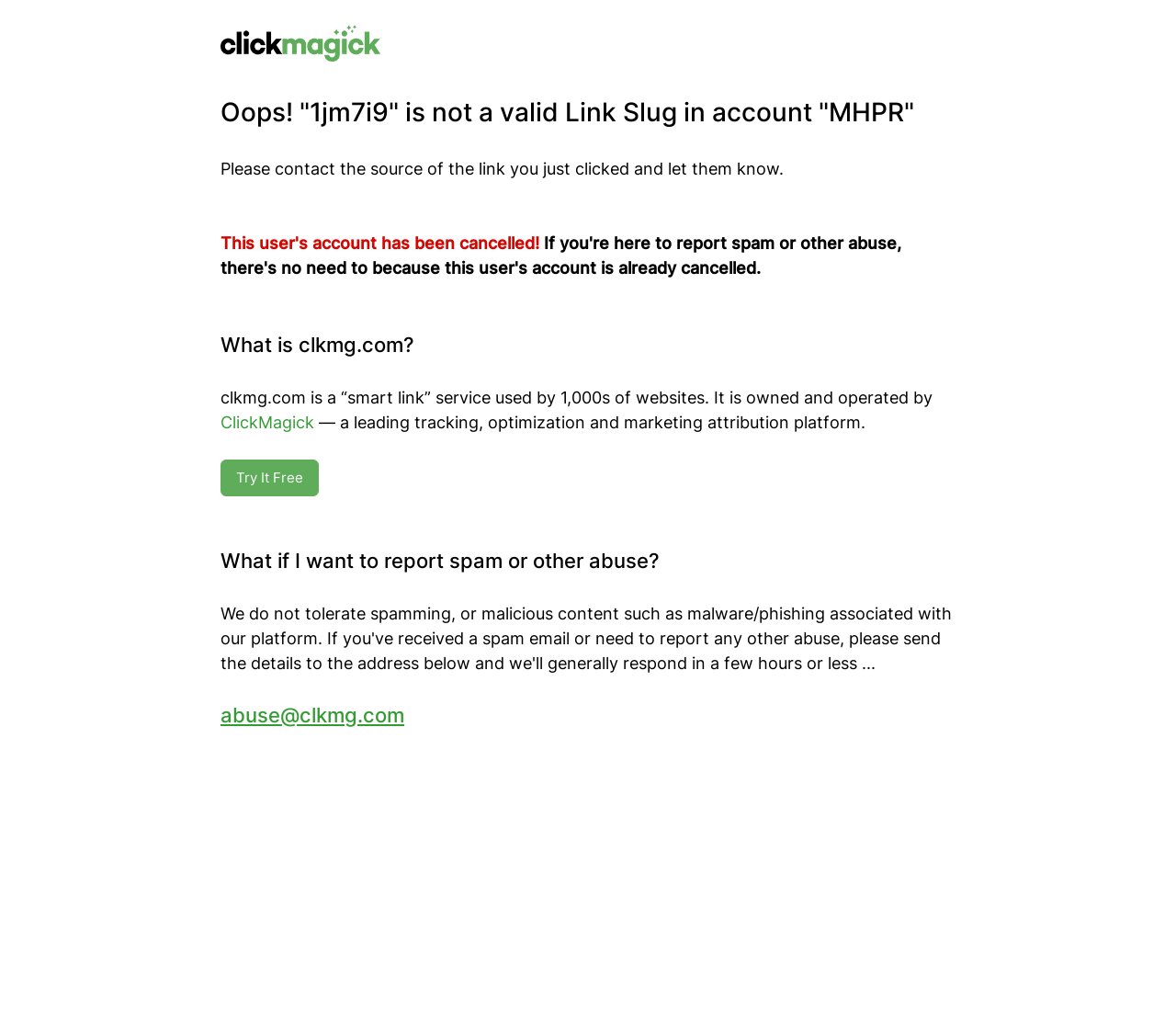Please provide a one-word or short phrase answer to the question:
What should I do if I want to report spam or abuse?

Contact abuse@clkmg.com